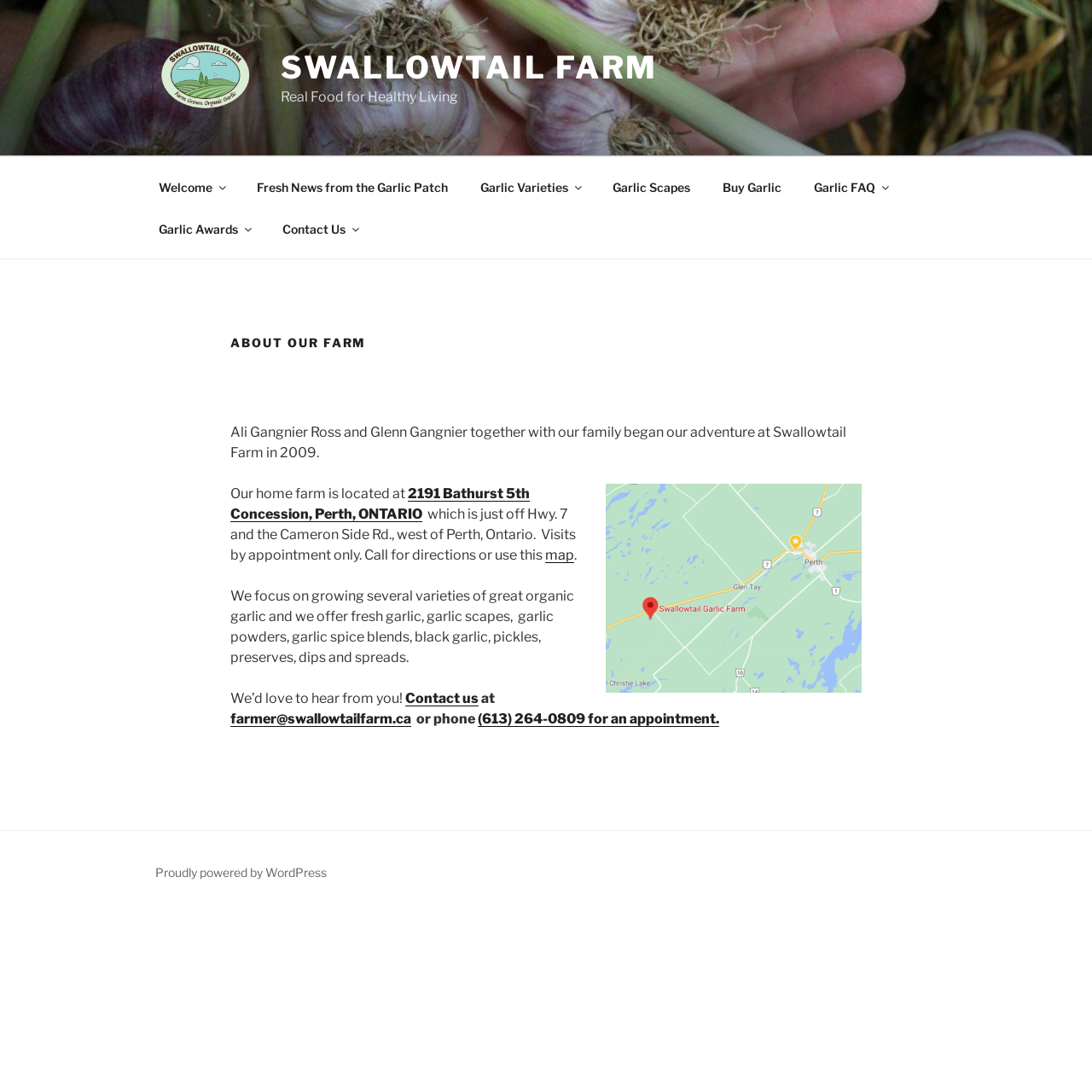Please extract the primary headline from the webpage.

ABOUT OUR FARM